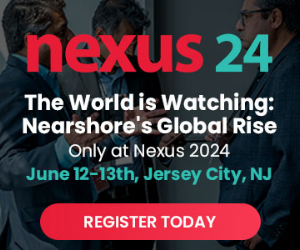Describe the image thoroughly.

This promotional image for Nexus 2024 highlights the event's theme, "The World is Watching: Nearshore's Global Rise." Scheduled for June 12-13 in Jersey City, NJ, the conference aims to explore the burgeoning significance of nearshore markets. The bold "Nexus 24" title, paired with vibrant colors, captures attention while encouraging viewers to take action with a prominent "REGISTER TODAY" button at the bottom. This visual invites participants to engage with critical discussions and networking opportunities throughout the event.